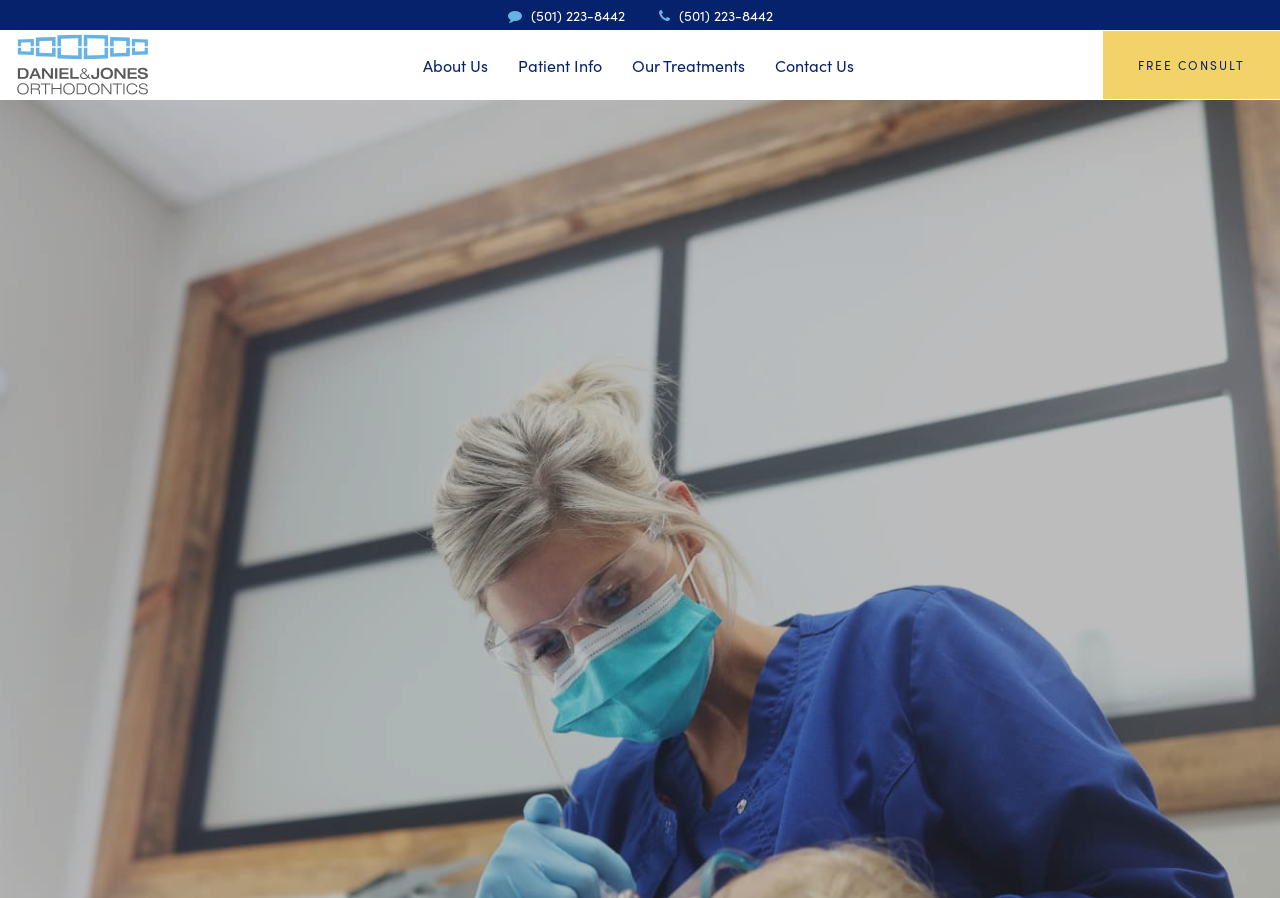Write an extensive caption that covers every aspect of the webpage.

The webpage is about Daniel & Jones Orthodontics, showcasing their treatments and services. At the top left corner, there is a logo of Daniel & Jones Orthodontics, accompanied by two phone number links, (501) 223-8442, with a font awesome icon each. 

Below the logo, there is a navigation menu with four links: About Us, Patient Info, Our Treatments, and Contact Us, aligned horizontally and evenly spaced. 

At the top right corner, there is a prominent call-to-action link, FREE CONSULT, which stands out from the rest of the page.